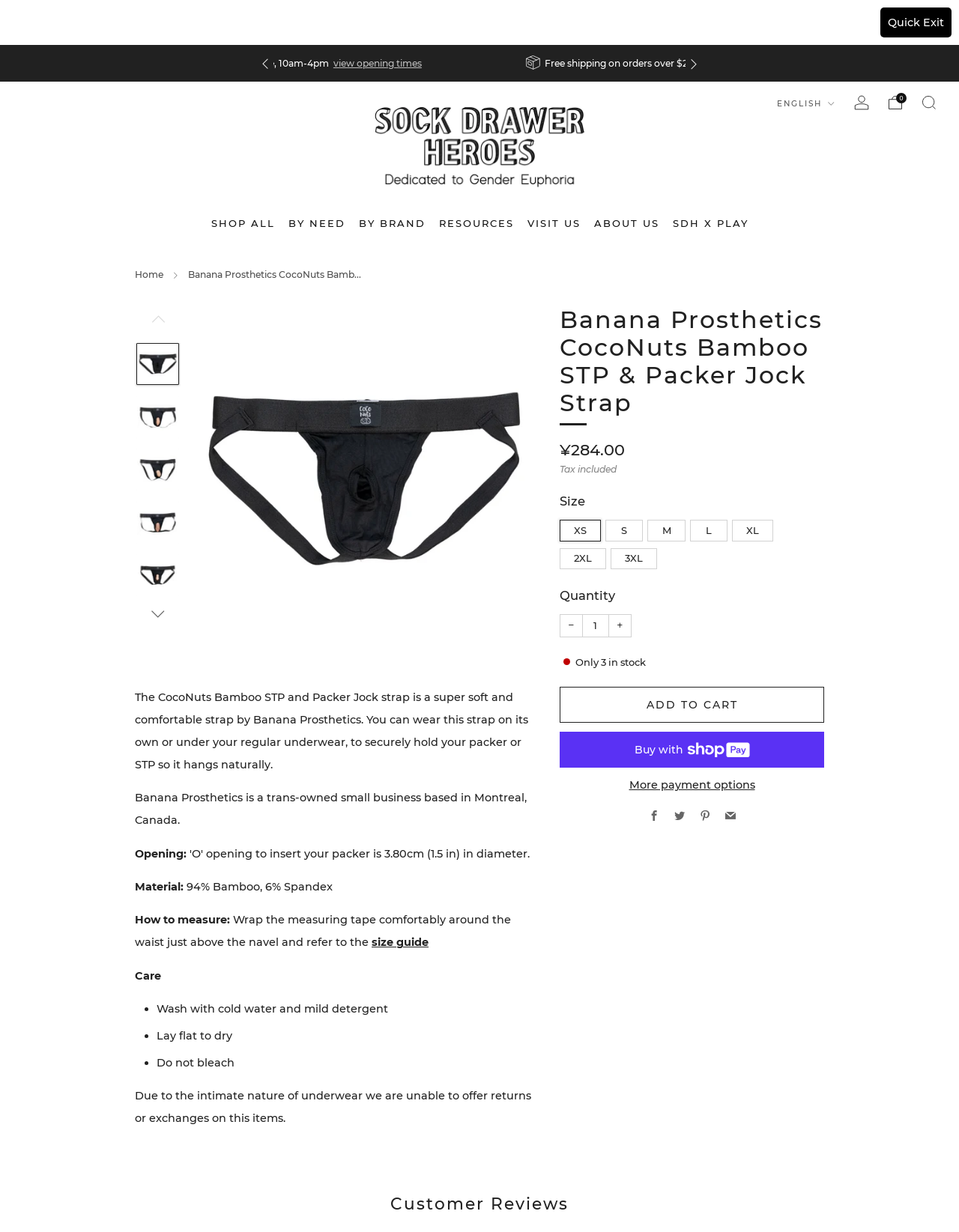What is the regular price of the product? From the image, respond with a single word or brief phrase.

¥284.00